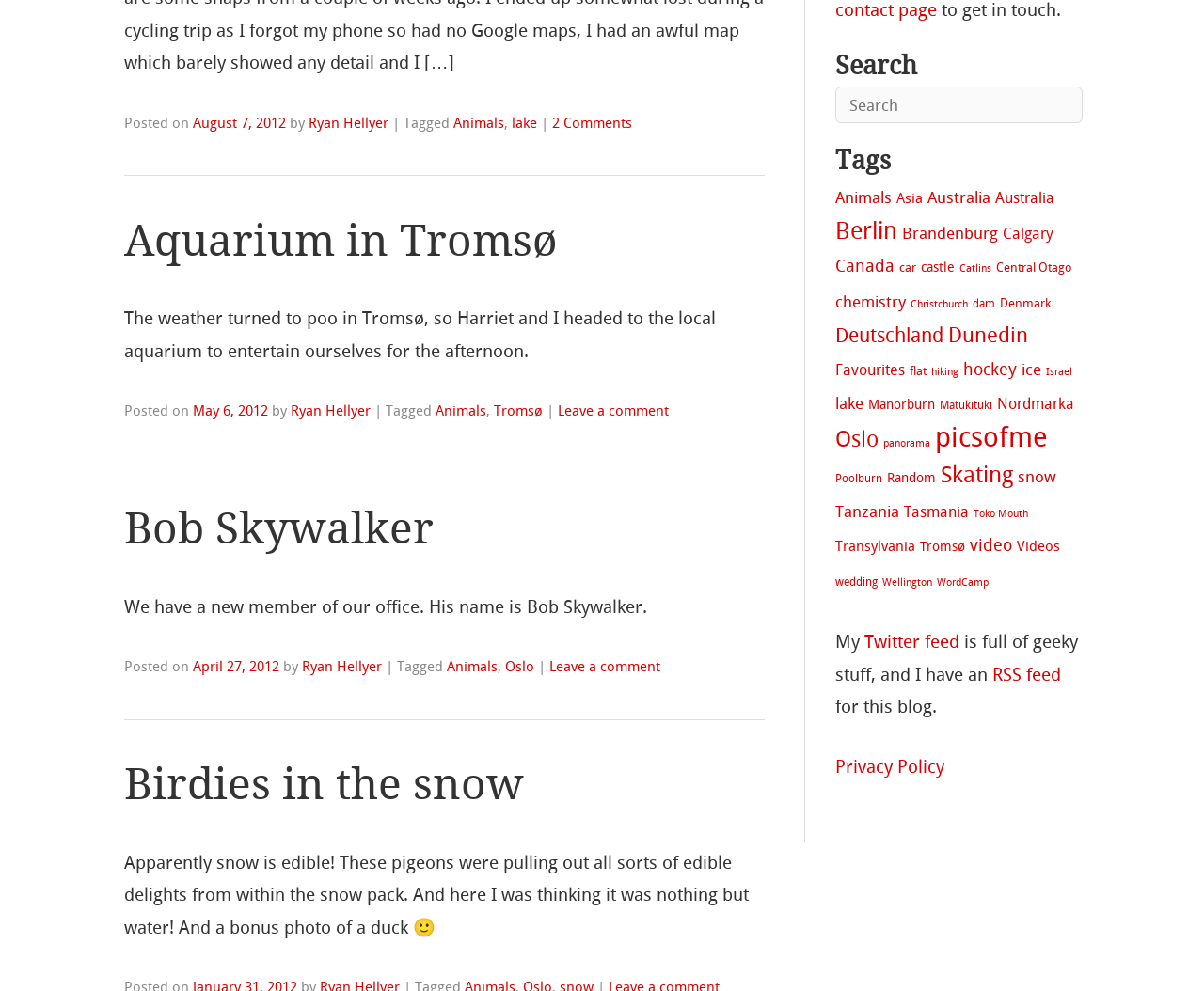Given the element description "Birdies in the snow" in the screenshot, predict the bounding box coordinates of that UI element.

[0.103, 0.766, 0.435, 0.818]